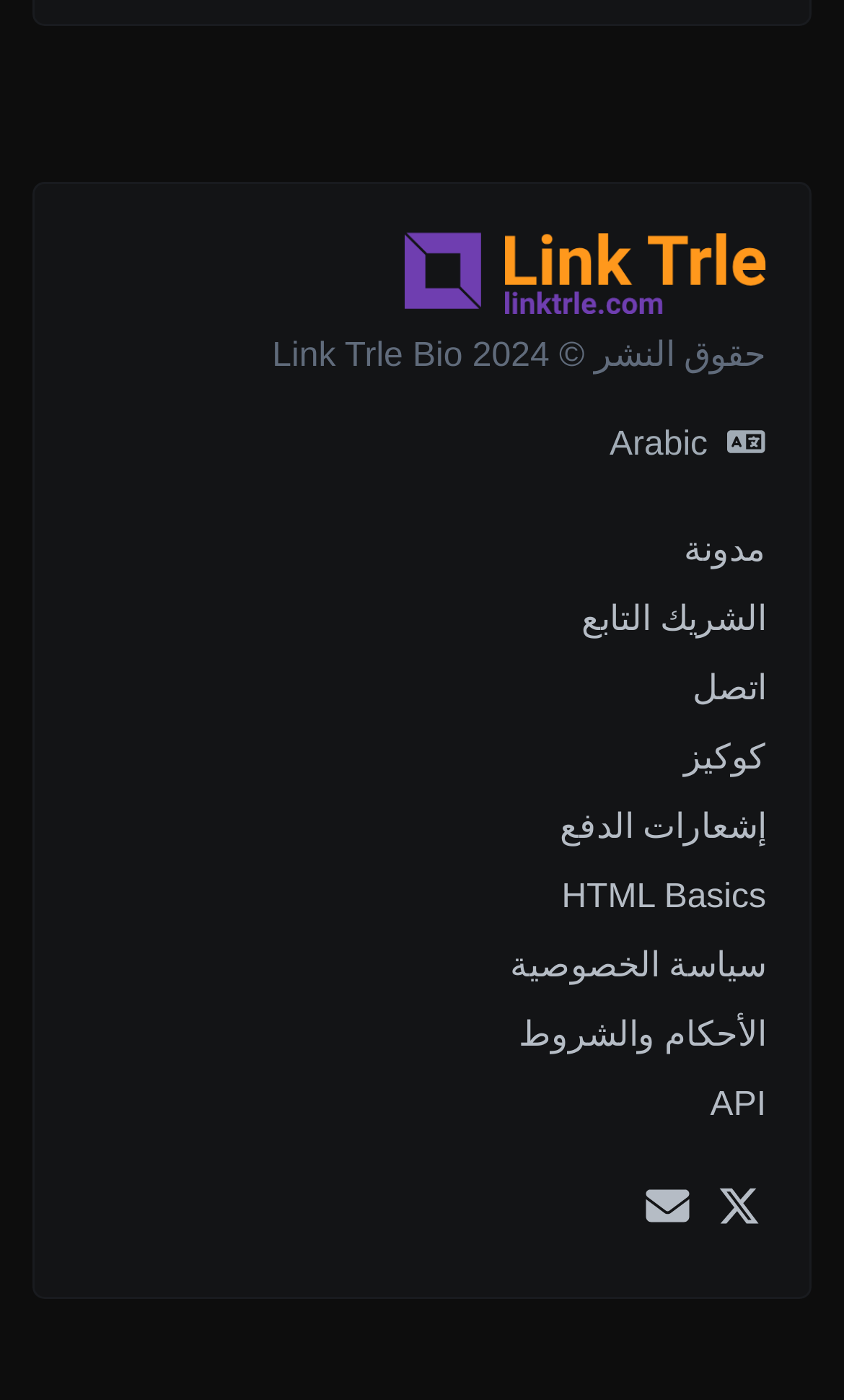Find the bounding box coordinates of the clickable area that will achieve the following instruction: "Visit the blog".

[0.81, 0.381, 0.908, 0.407]